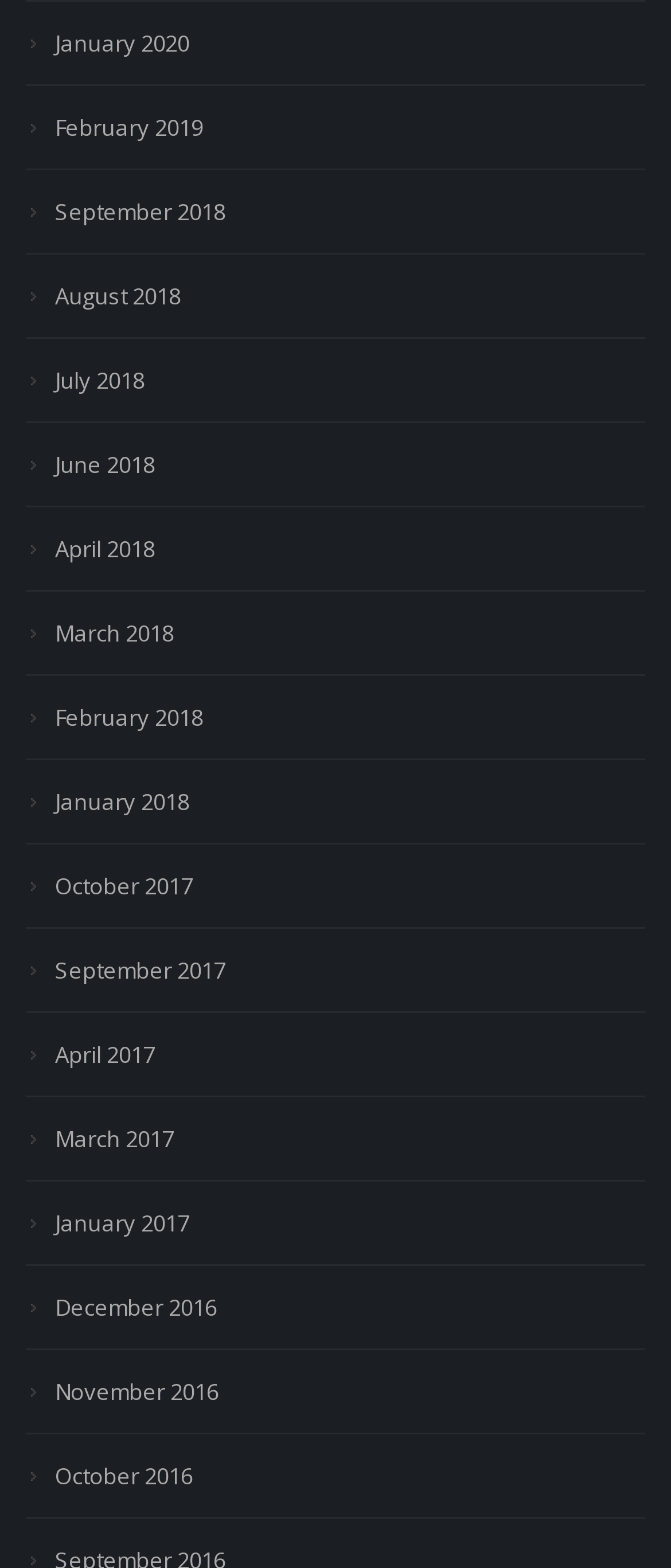Locate the bounding box coordinates of the element's region that should be clicked to carry out the following instruction: "view September 2018". The coordinates need to be four float numbers between 0 and 1, i.e., [left, top, right, bottom].

[0.046, 0.125, 0.336, 0.145]